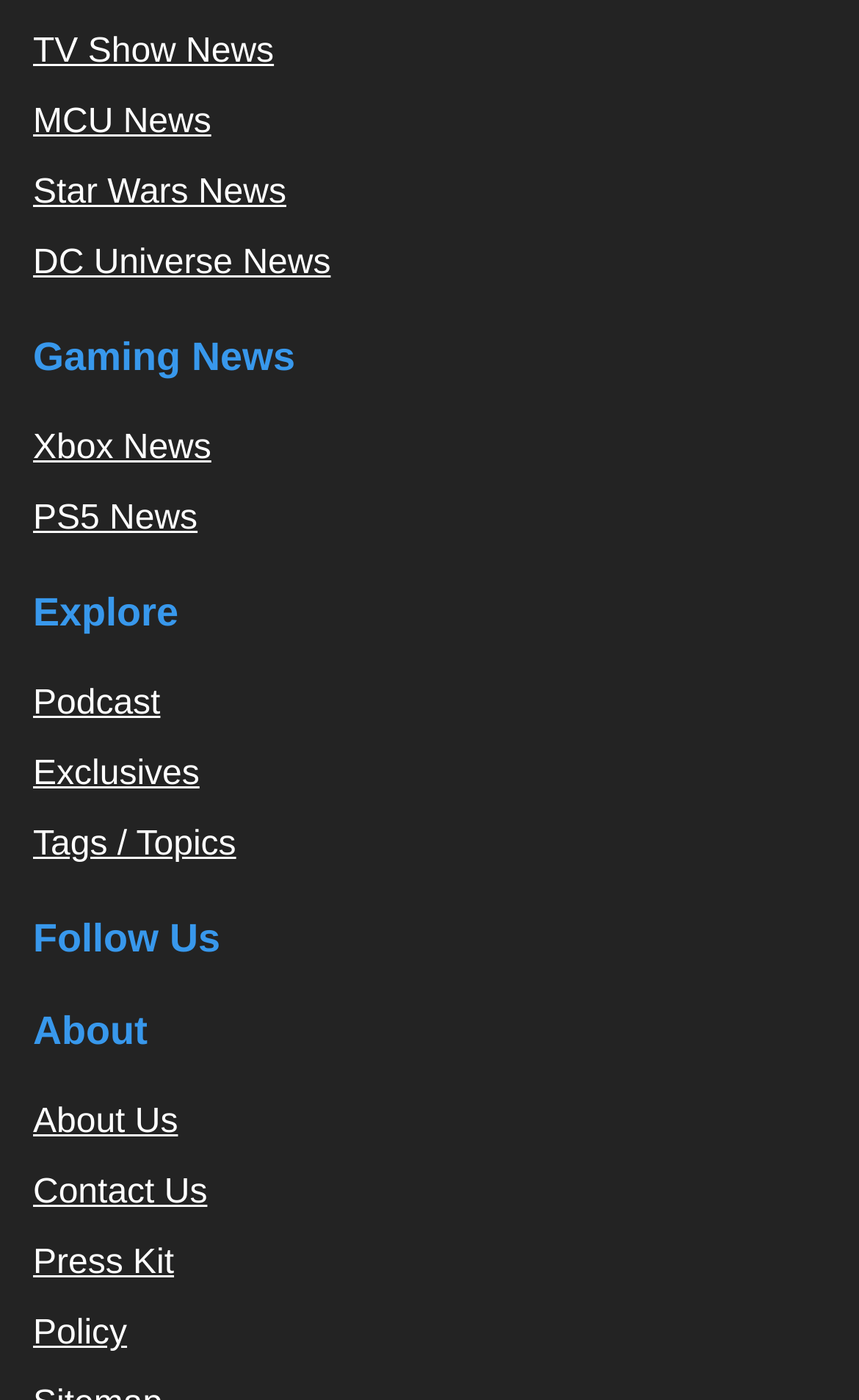What is the purpose of the 'About' section?
Using the information presented in the image, please offer a detailed response to the question.

The 'About' section has three links: 'About Us', 'Contact Us', and 'Press Kit', which suggest that it is intended to provide information about the website, its creators, and how to get in touch with them.